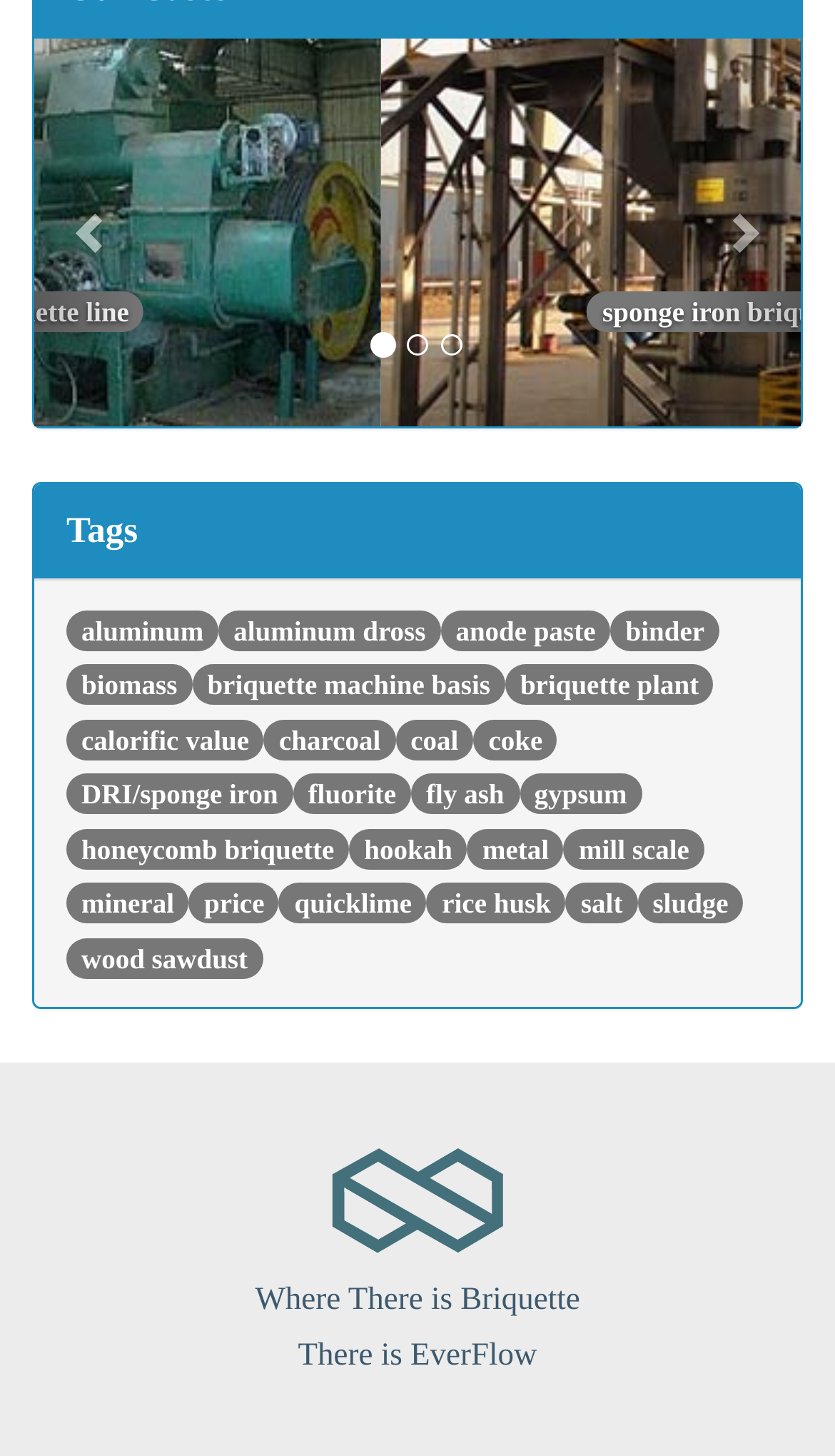Please determine the bounding box coordinates of the clickable area required to carry out the following instruction: "Check the logo of Maxton". The coordinates must be four float numbers between 0 and 1, represented as [left, top, right, bottom].

[0.397, 0.789, 0.603, 0.861]